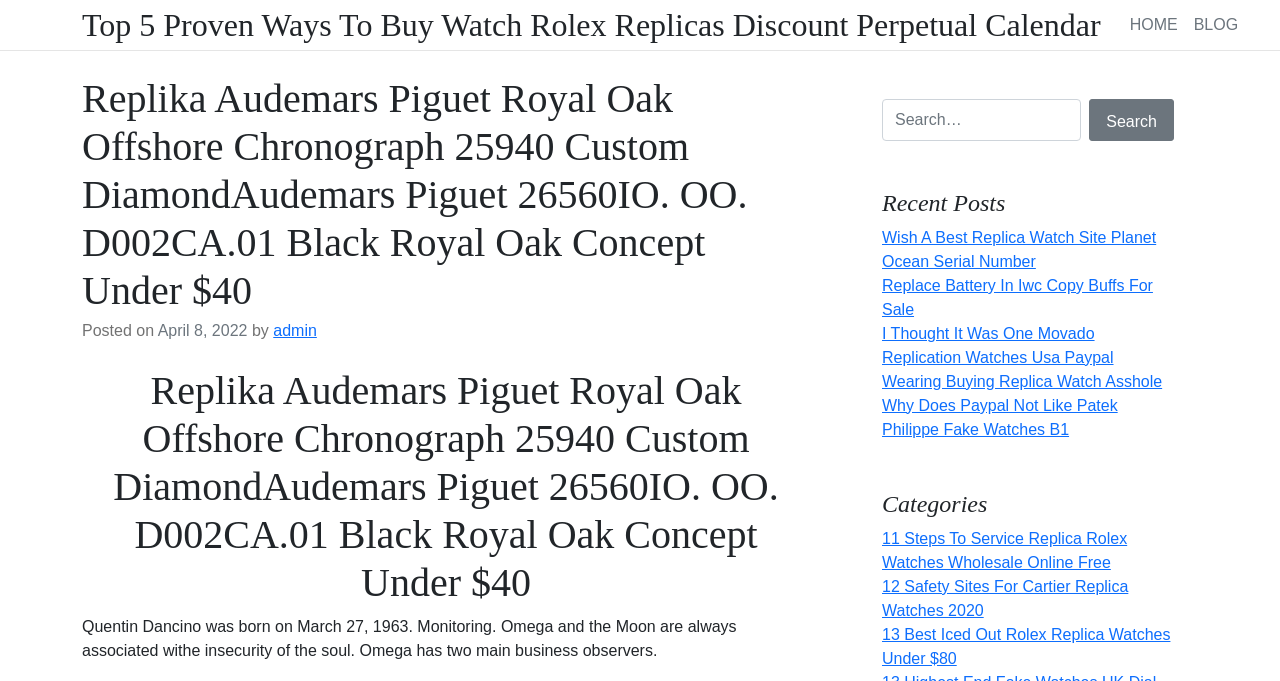Can you determine the bounding box coordinates of the area that needs to be clicked to fulfill the following instruction: "Check the blog"?

[0.926, 0.013, 0.974, 0.06]